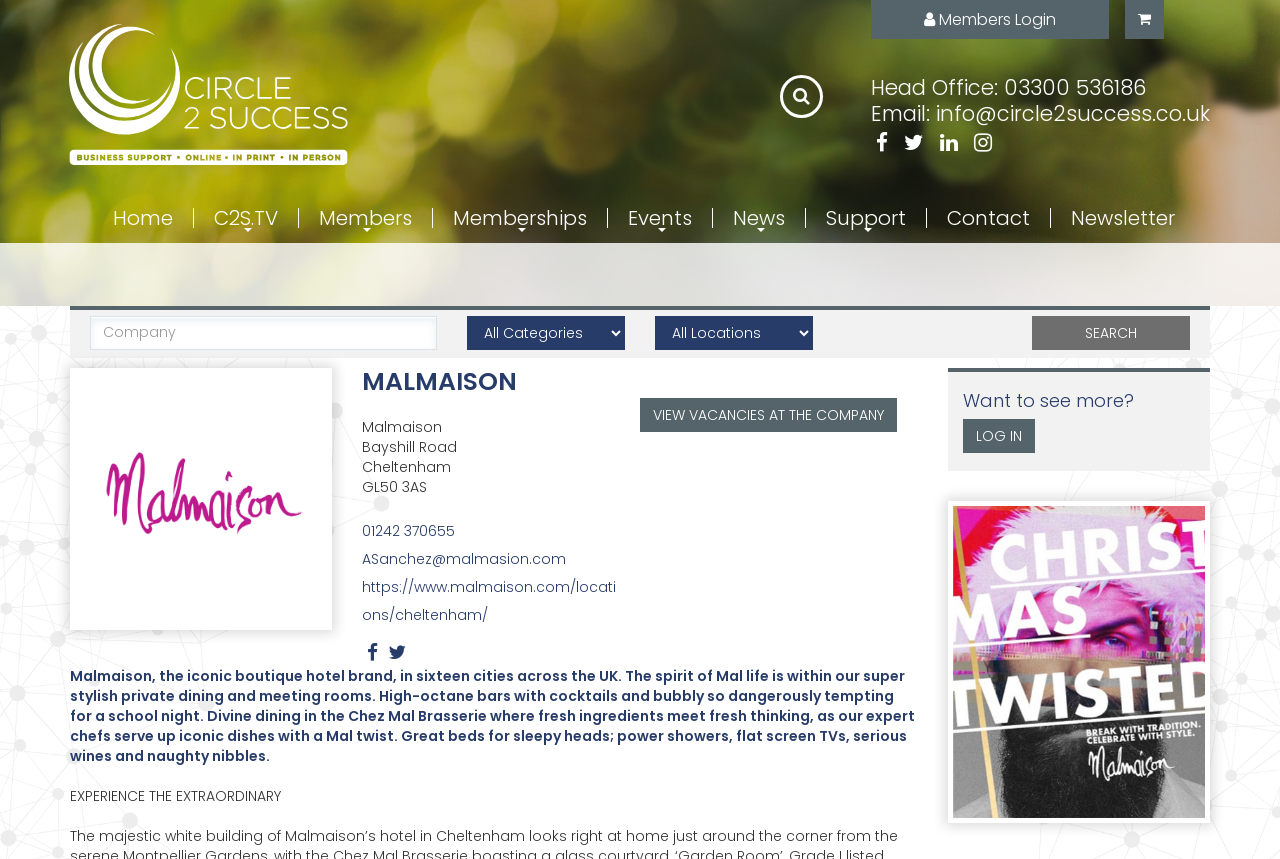Find the UI element described as: "alt="Circle 2 Success"" and predict its bounding box coordinates. Ensure the coordinates are four float numbers between 0 and 1, [left, top, right, bottom].

[0.054, 0.028, 0.272, 0.192]